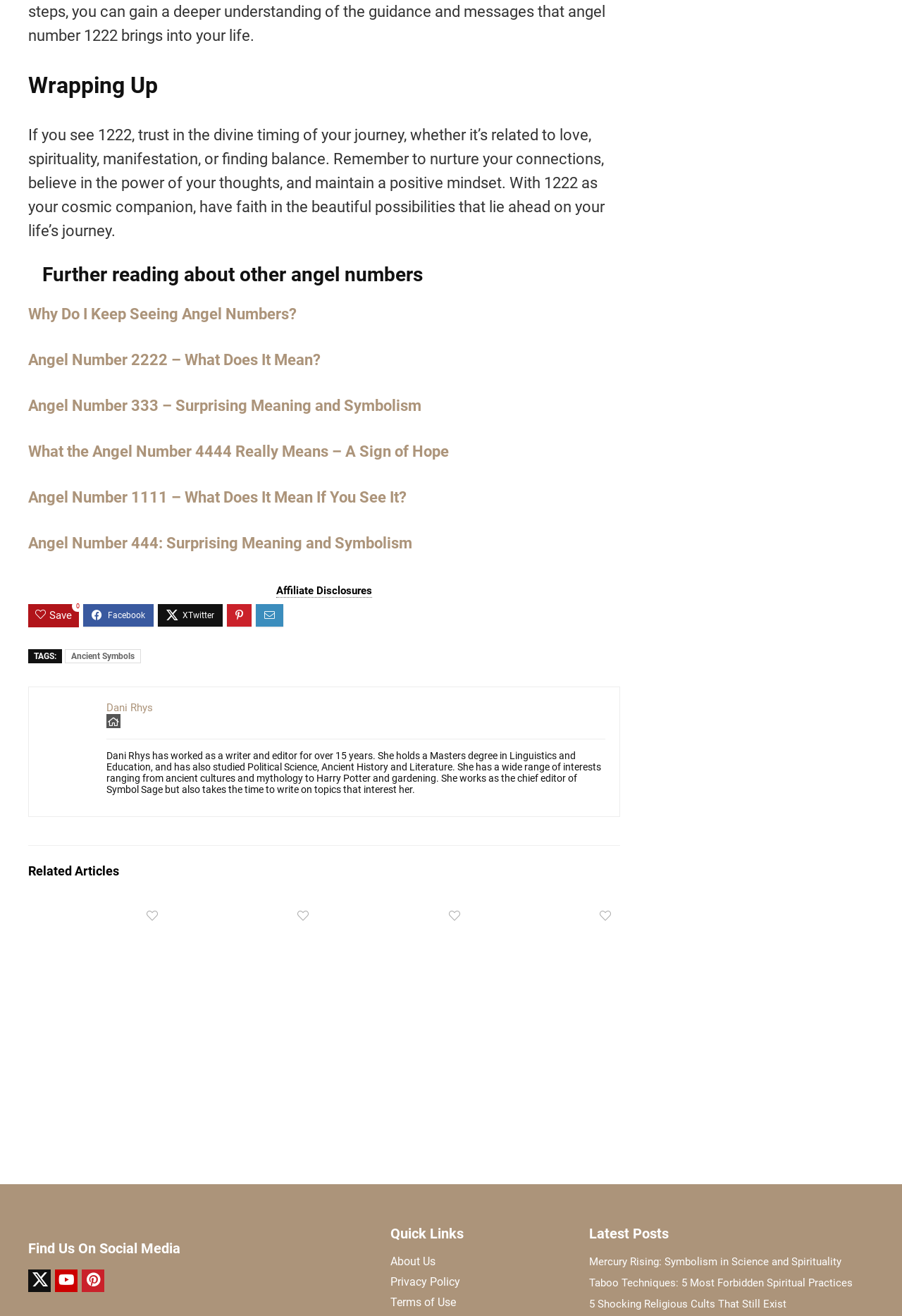What is the purpose of the 'Further reading about other angel numbers' section?
Based on the screenshot, answer the question with a single word or phrase.

To provide related articles